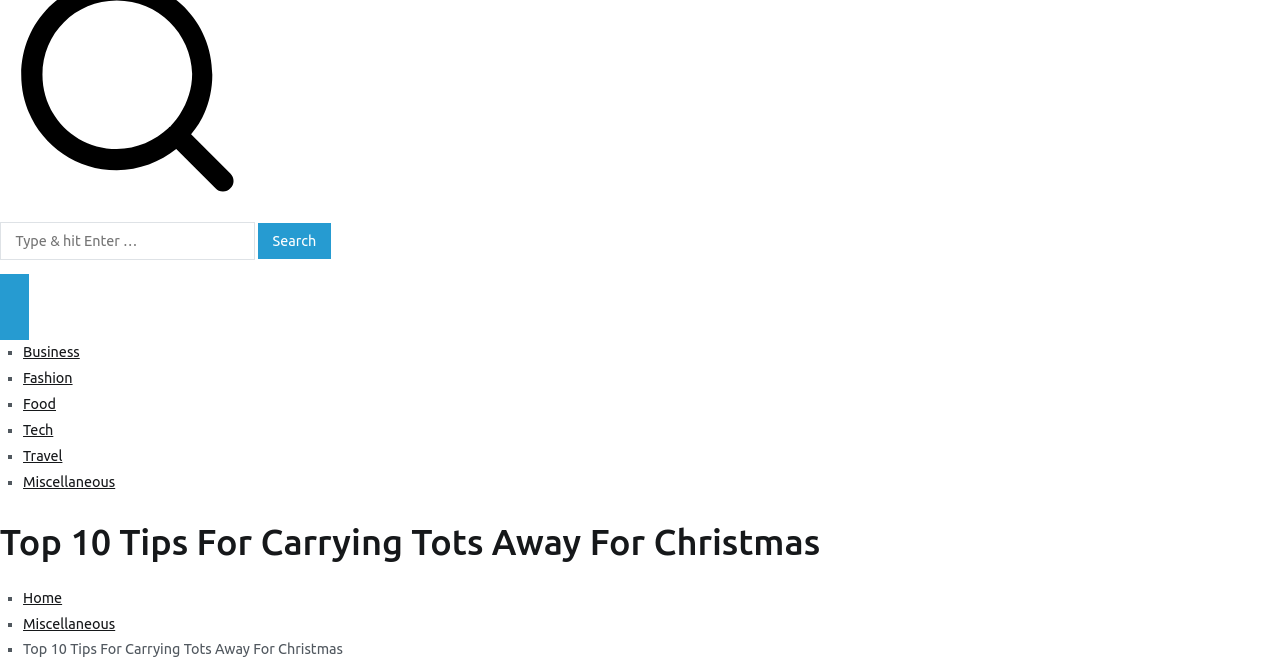What categories are listed on the webpage?
Give a one-word or short-phrase answer derived from the screenshot.

Business, Fashion, Food, Tech, Travel, Miscellaneous